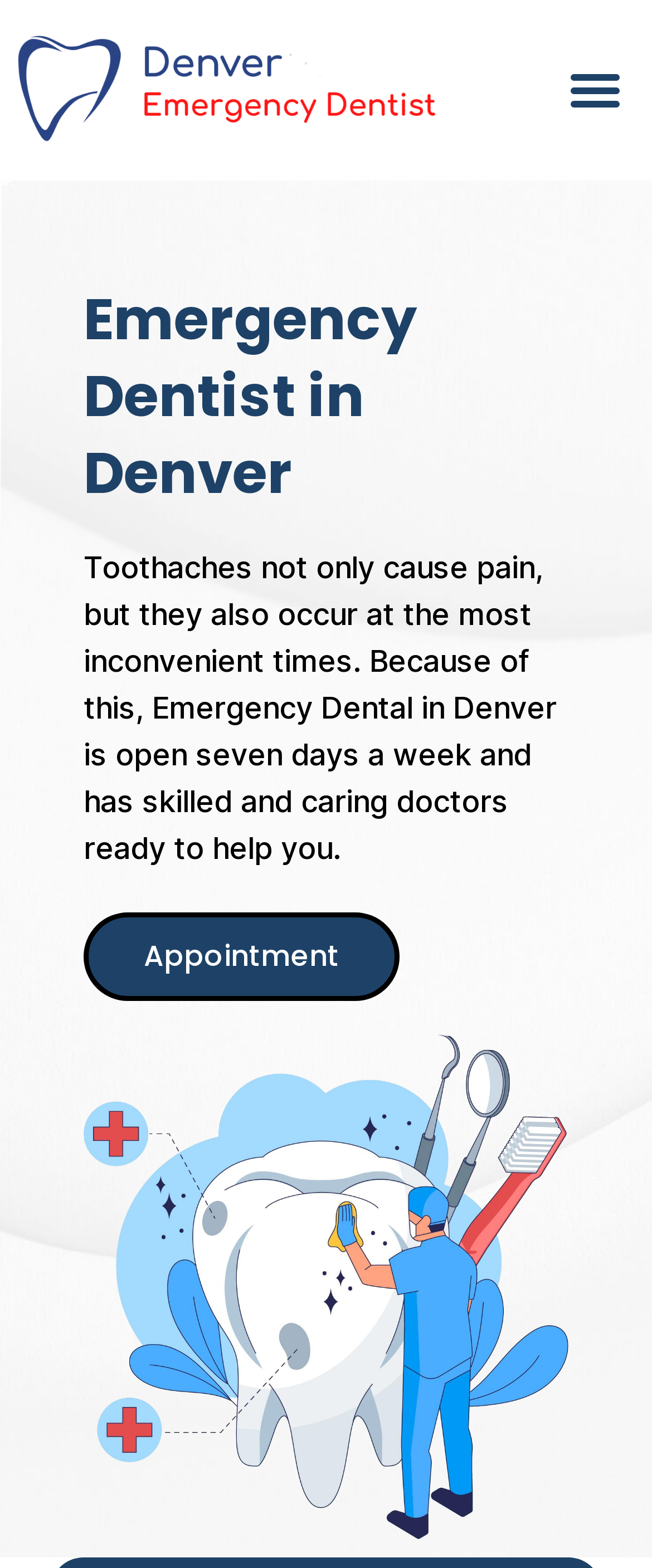Given the element description Local Skip Hire, identify the bounding box coordinates for the UI element on the webpage screenshot. The format should be (top-left x, top-left y, bottom-right x, bottom-right y), with values between 0 and 1.

None